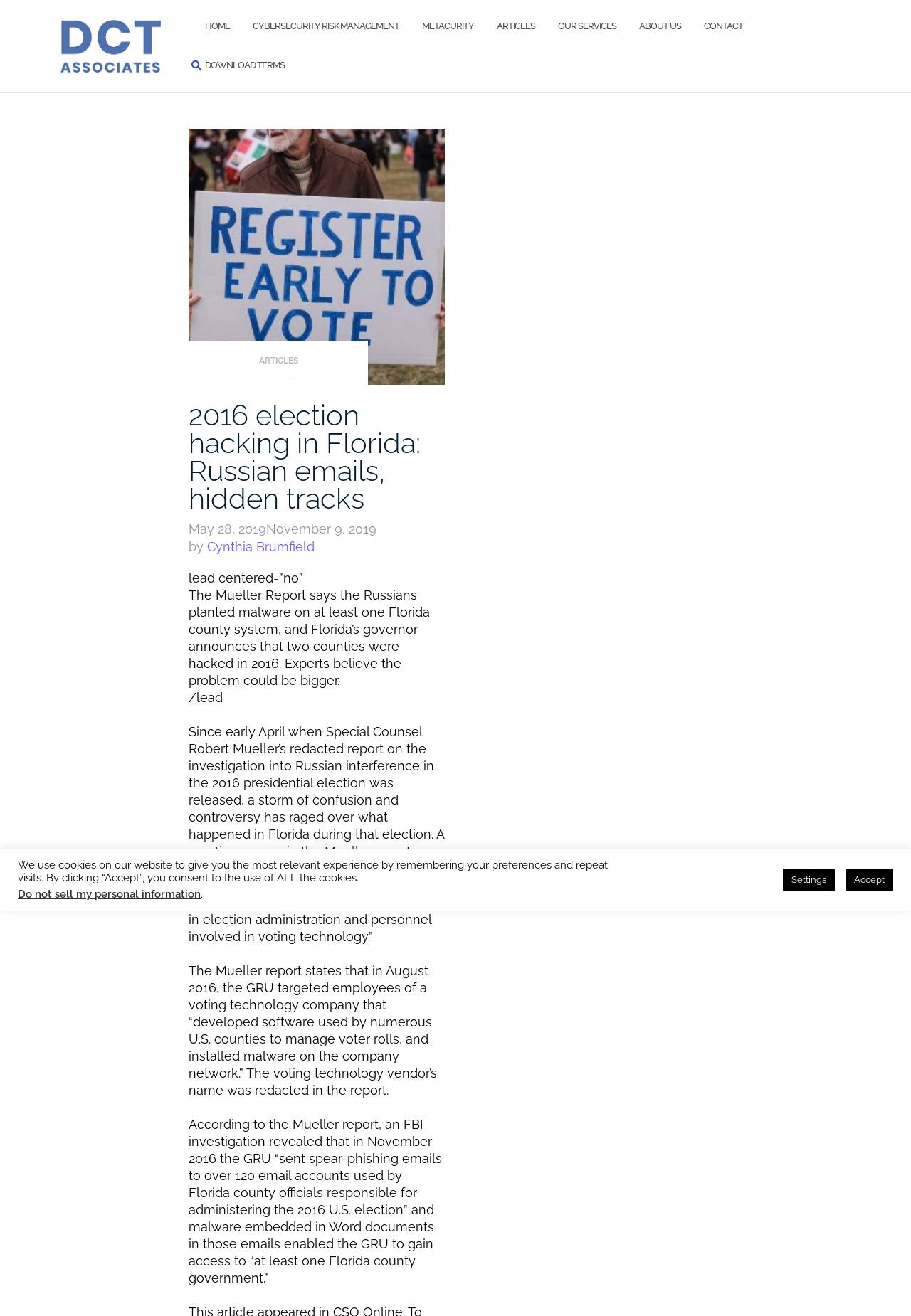Identify the bounding box coordinates of the region that needs to be clicked to carry out this instruction: "Go to the HOME page". Provide these coordinates as four float numbers ranging from 0 to 1, i.e., [left, top, right, bottom].

[0.225, 0.005, 0.252, 0.035]